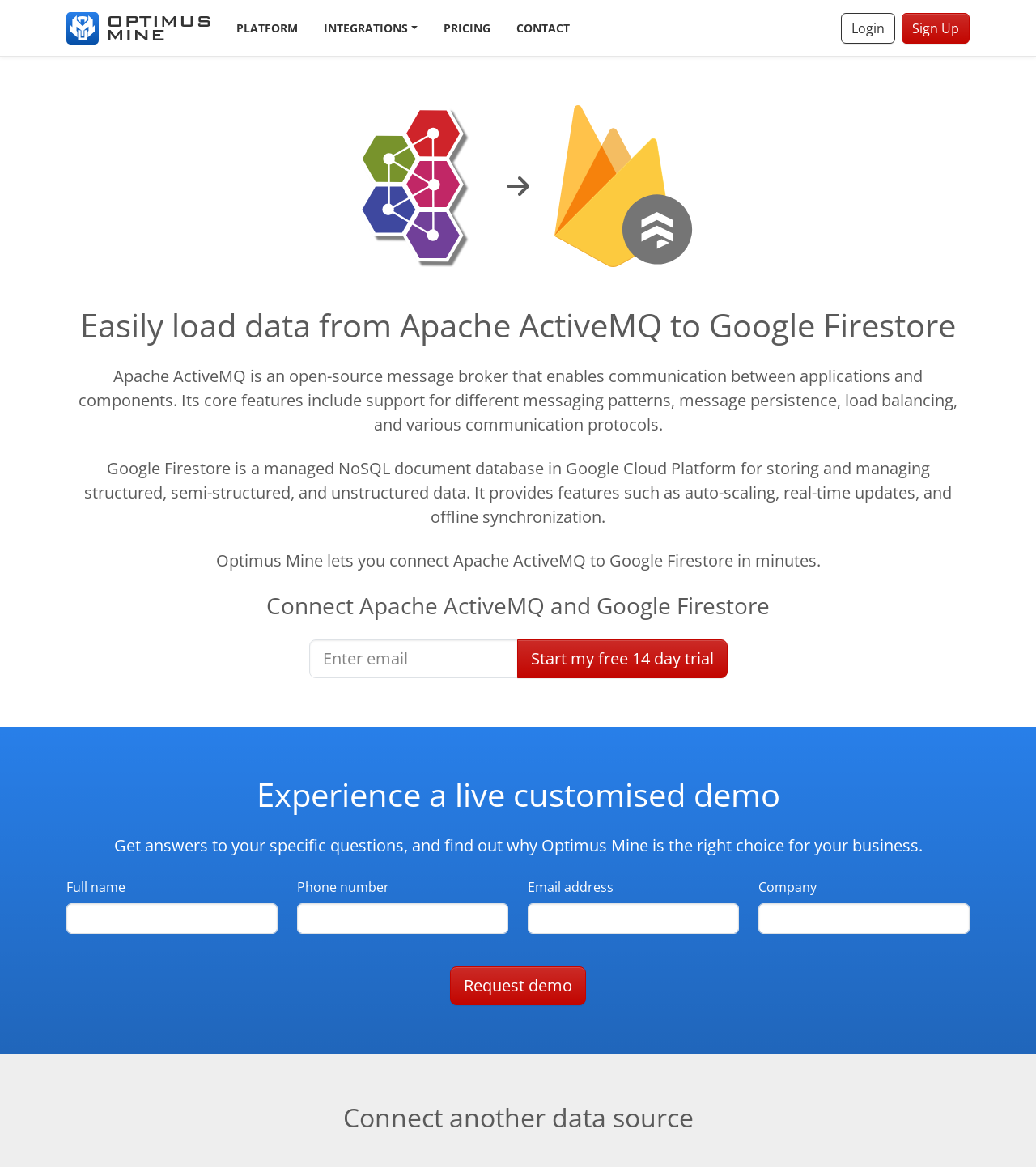Describe all the key features and sections of the webpage thoroughly.

The webpage is about Optimus Mine, a platform that enables users to connect Apache ActiveMQ to Google Firestore in minutes. At the top left, there is a logo of Optimus Mine, accompanied by a link to the platform's homepage. Next to it, there are four navigation links: PLATFORM, INTEGRATIONS, PRICING, and CONTACT.

Below the navigation links, there are two images, one representing Apache ActiveMQ and the other representing Google Firestore. These images are followed by a heading that summarizes the purpose of Optimus Mine. 

There are three paragraphs of text that provide more information about Apache ActiveMQ, Google Firestore, and Optimus Mine. The first paragraph describes Apache ActiveMQ as an open-source message broker, while the second paragraph explains Google Firestore as a managed NoSQL document database. The third paragraph reiterates the purpose of Optimus Mine.

Further down, there is a heading that invites users to connect Apache ActiveMQ and Google Firestore. Below this heading, there is a form with a textbox to enter an email address and a button to start a free 14-day trial.

The next section is about experiencing a live customized demo. There is a heading and a paragraph that explains the benefits of getting a demo. Below this, there is a form with five textboxes to enter full name, phone number, email address, company, and a button to request a demo.

At the very bottom, there is a heading that suggests connecting another data source.